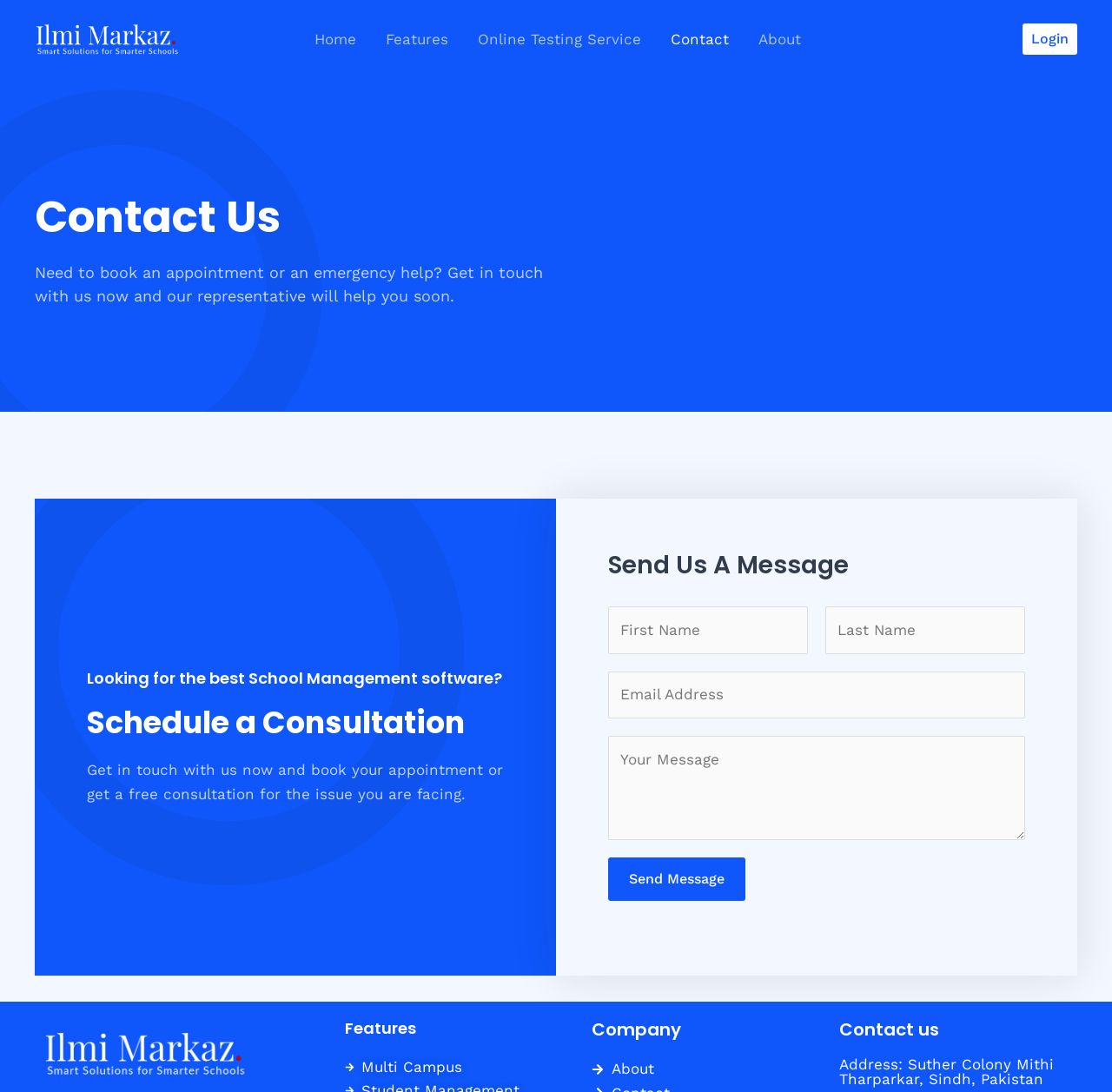Use a single word or phrase to respond to the question:
How many text boxes are there in the 'Contact Us' form?

4